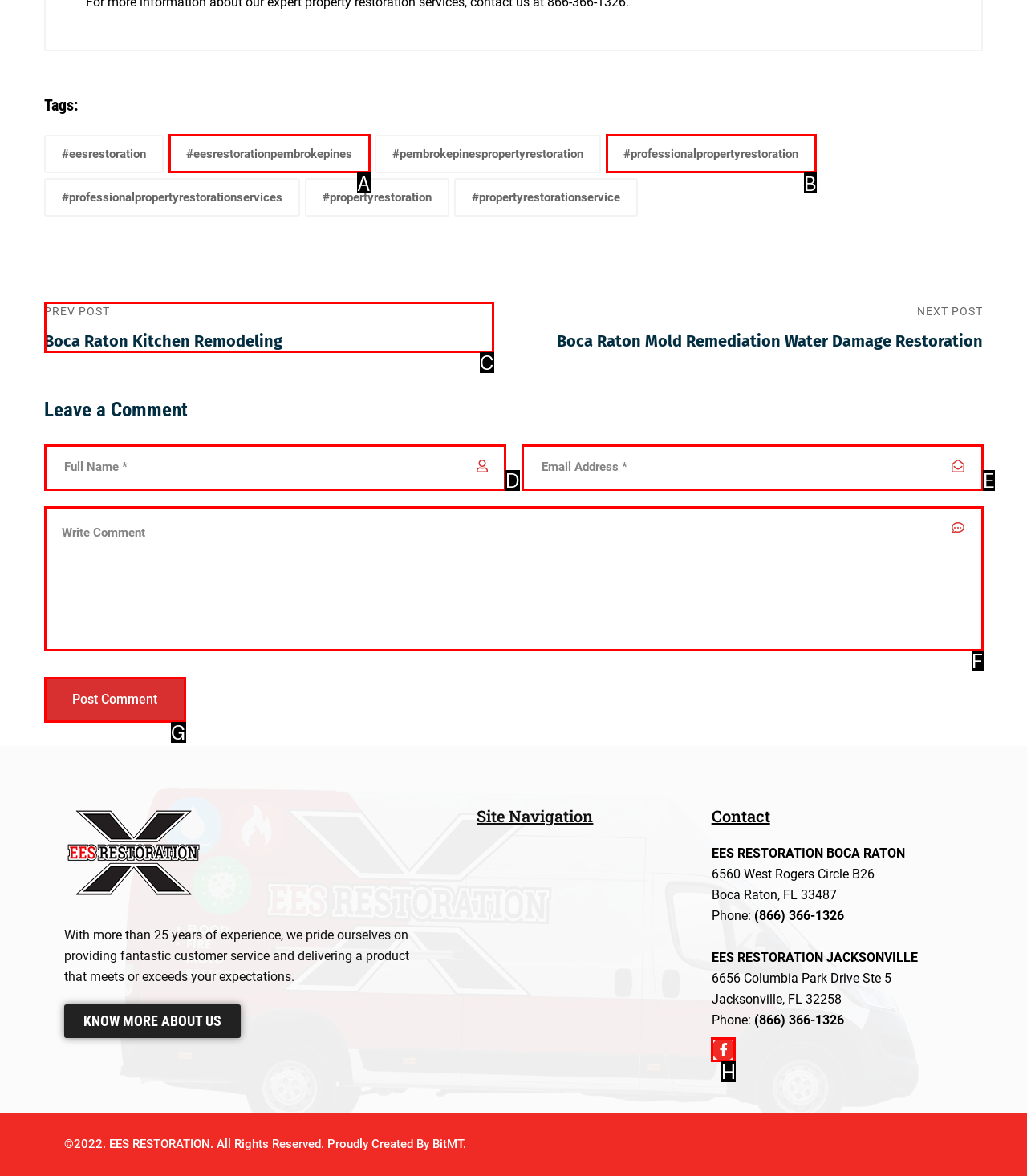Identify which HTML element aligns with the description: Prev PostBoca Raton Kitchen Remodeling
Answer using the letter of the correct choice from the options available.

C